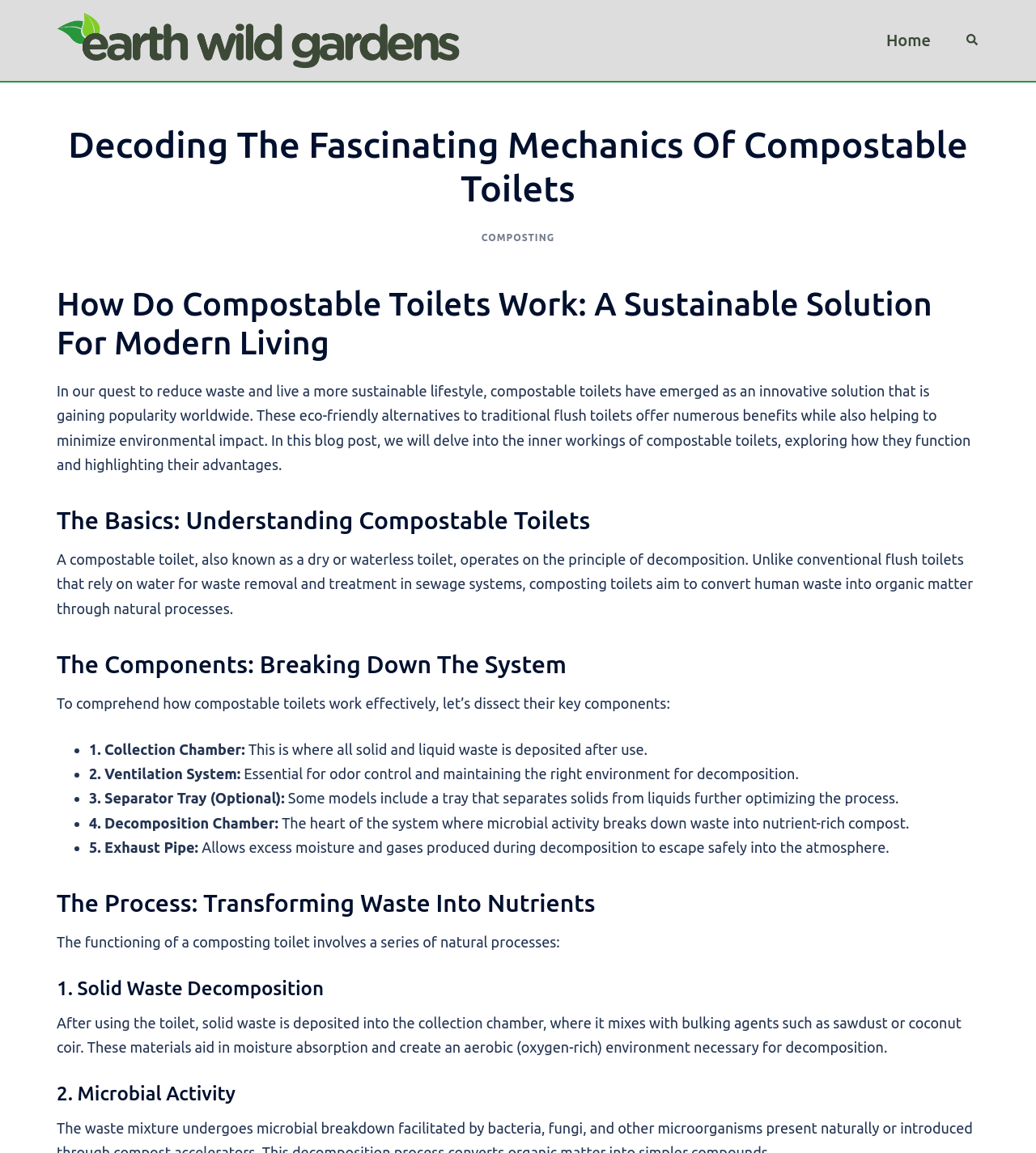Given the element description: "title="Earth Wild Gardens"", predict the bounding box coordinates of this UI element. The coordinates must be four float numbers between 0 and 1, given as [left, top, right, bottom].

[0.055, 0.026, 0.444, 0.04]